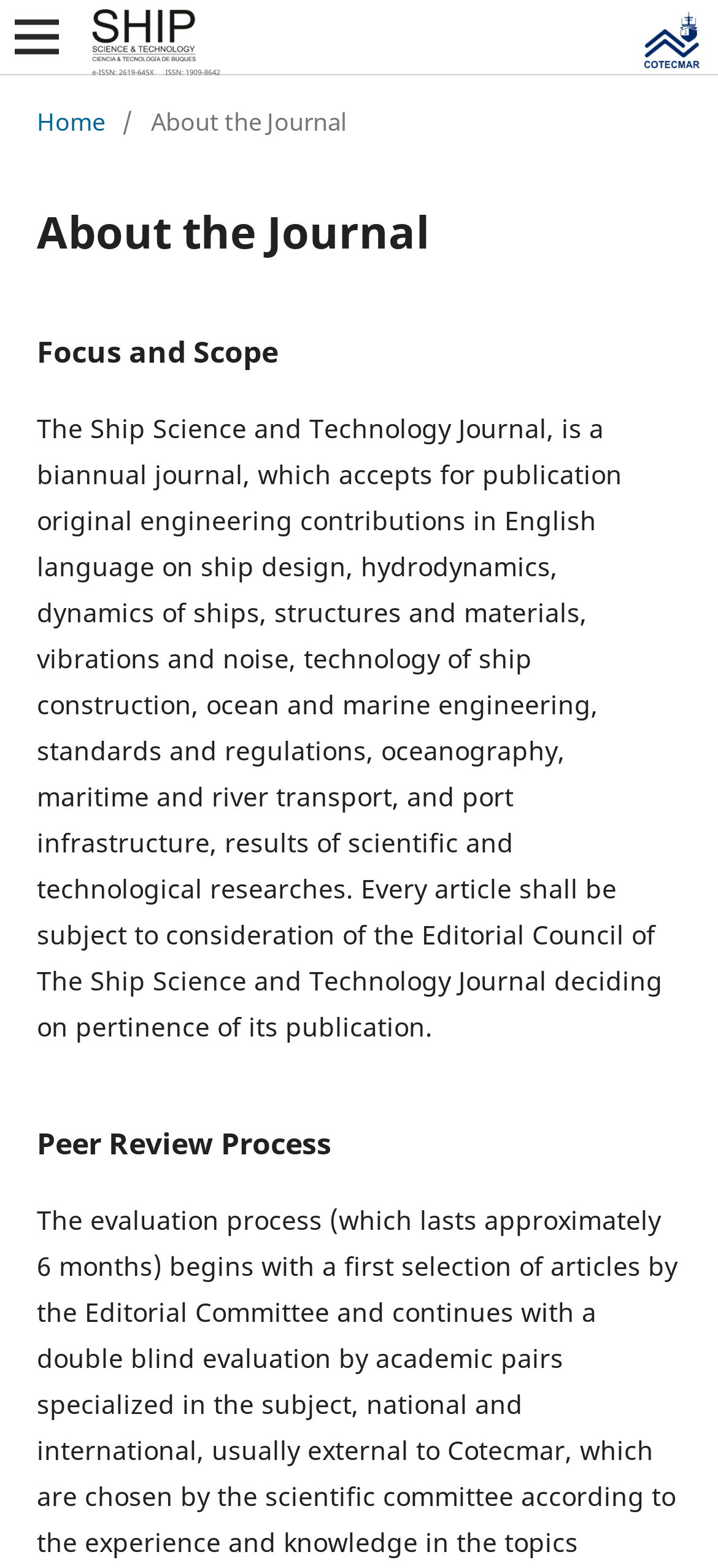What is the name of the journal?
Deliver a detailed and extensive answer to the question.

I found the answer by looking at the text under the 'About the Journal' heading, which describes the journal's focus and scope. The text mentions that 'The Ship Science and Technology Journal, is a biannual journal...'.